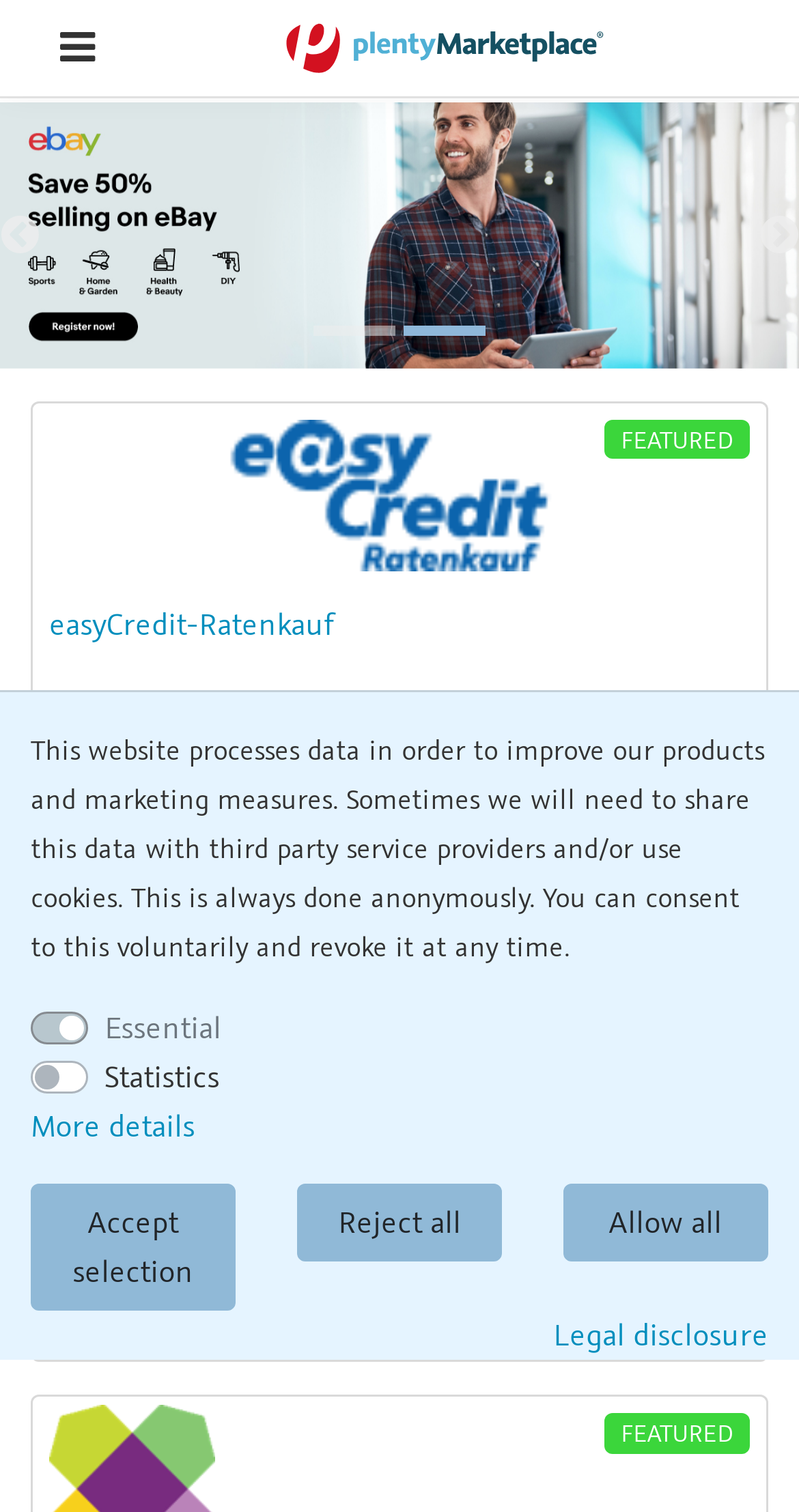What is the purpose of the plentyMarketplace?
Provide a concise answer using a single word or phrase based on the image.

Modify plentymarkets ERP